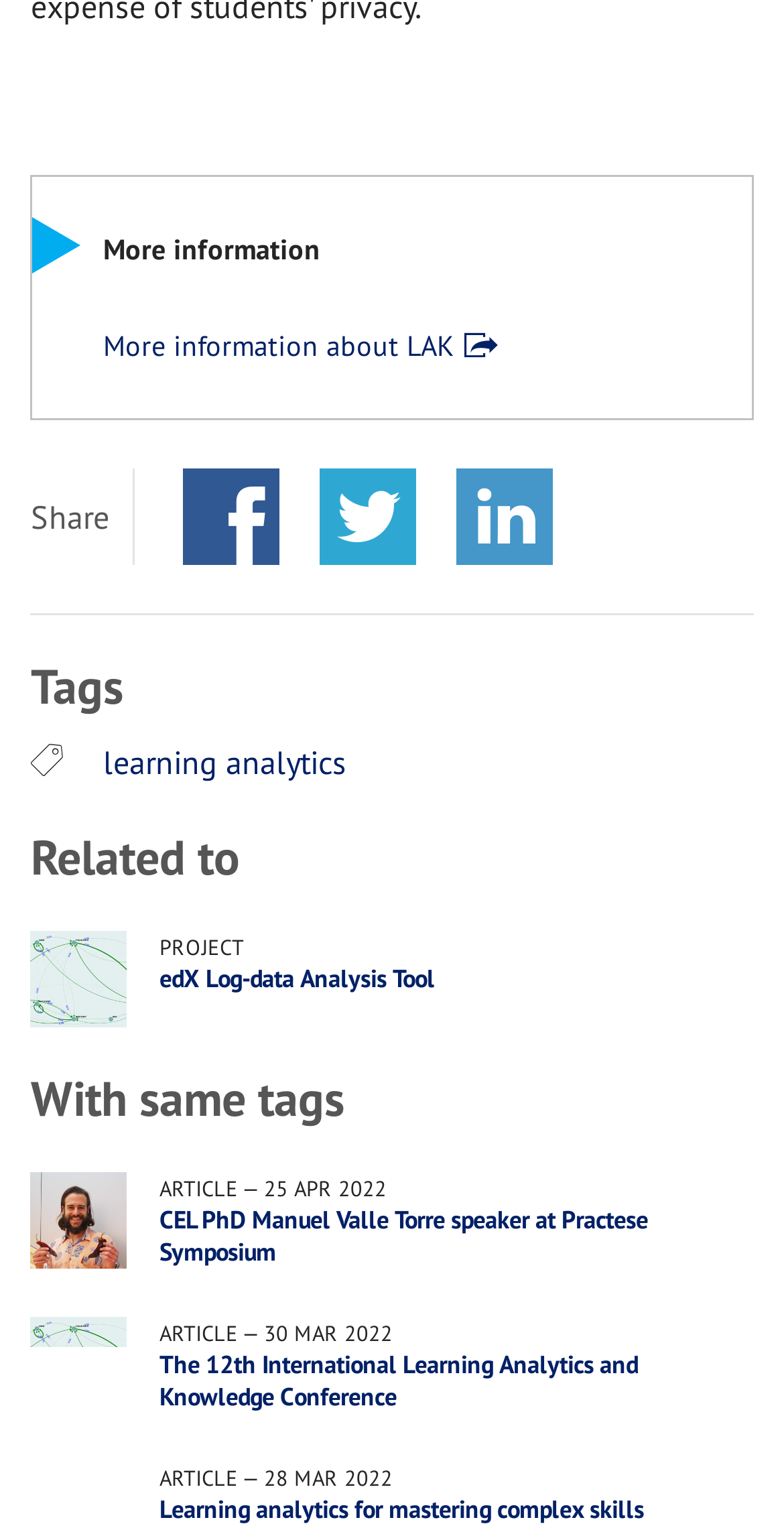Please answer the following question using a single word or phrase: 
How many articles are related to the same tags?

2